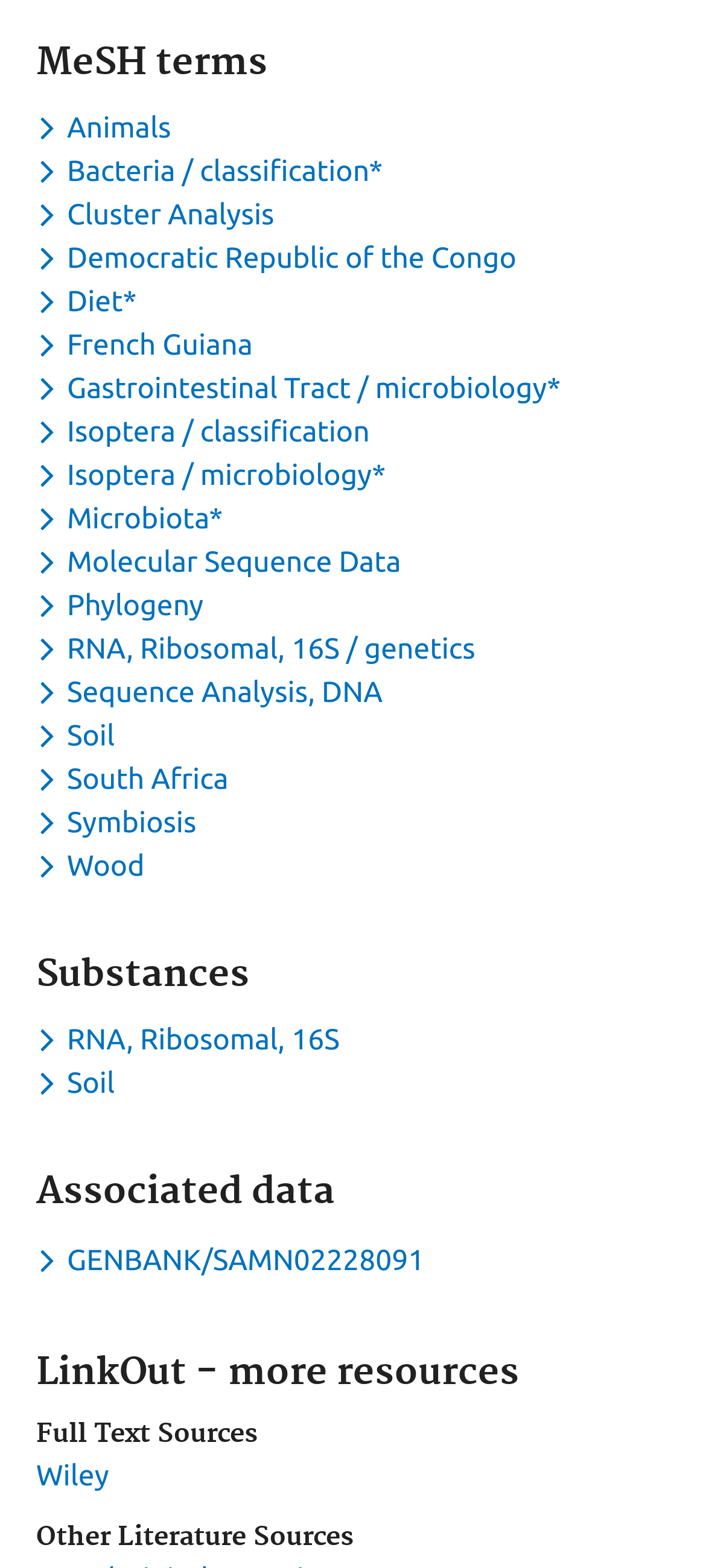Identify the bounding box coordinates of the clickable section necessary to follow the following instruction: "View GENBANK/SAMN02228091 supplemental data". The coordinates should be presented as four float numbers from 0 to 1, i.e., [left, top, right, bottom].

[0.051, 0.793, 0.601, 0.814]